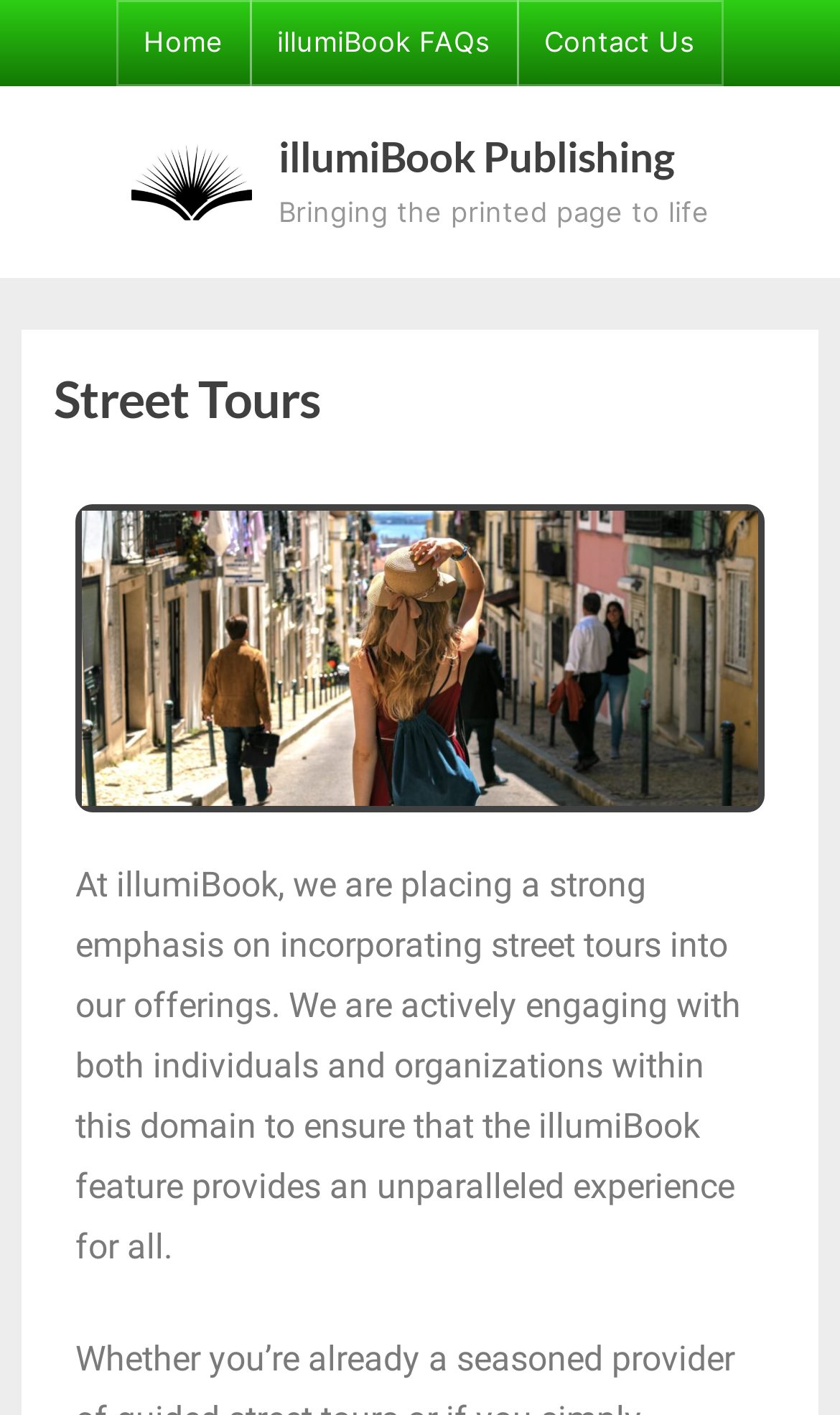Give a detailed overview of the webpage's appearance and contents.

The webpage is about Street Tours by illumiBook Publishing. At the top, there is a navigation menu, also known as the top menu, which spans across the top of the page, taking up about 86% of the width. This menu contains three links: "Home", "illumiBook FAQs", and "Contact Us", arranged horizontally from left to right.

Below the navigation menu, there is a prominent link to "illumiBook Publishing" with an accompanying image of the same name, taking up about 14% of the width and 8% of the height of the page. This element is positioned near the top-left corner of the page.

To the right of the image, there is another link to "illumiBook Publishing" with a slightly smaller font size, followed by a static text that reads "Bringing the printed page to life". This text is positioned slightly below the previous link.

Further down the page, there is a header section that spans across the entire width of the page. This section contains a heading that reads "Street Tours" in a larger font size. Below the heading, there is a paragraph of text that describes the focus of illumiBook on incorporating street tours into their offerings, and their efforts to engage with individuals and organizations to provide an unparalleled experience. This paragraph takes up about 79% of the width and 28% of the height of the page, and is positioned near the bottom of the page.